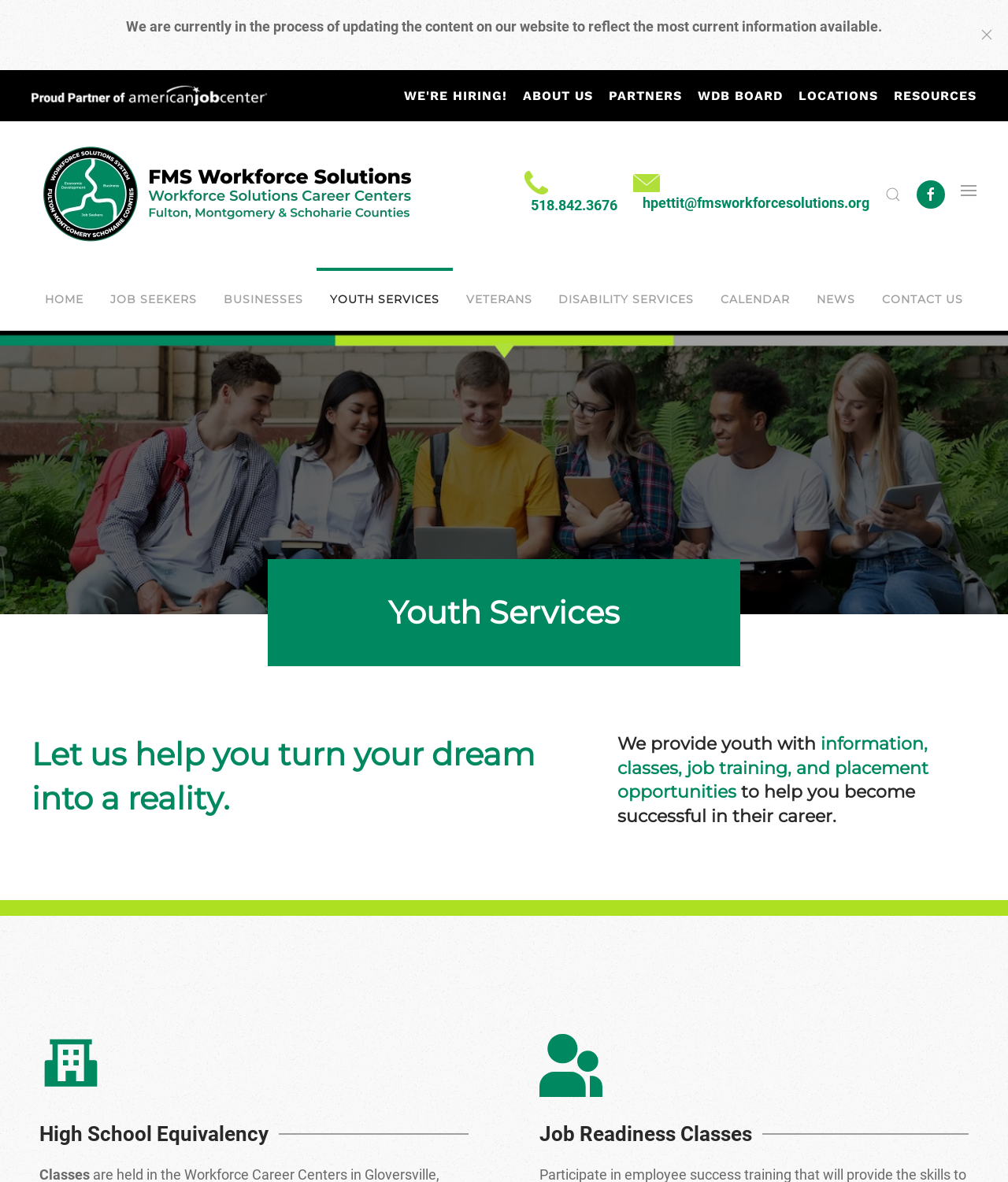Identify and extract the main heading from the webpage.

Let us help you turn your dream into a reality.